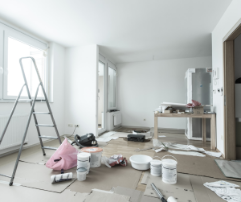Provide a thorough and detailed caption for the image.

This image captures a construction site in the midst of a renovation, highlighting the chaos often associated with such projects. The light-colored room features a ladder leaning against a wall, hinting at ongoing work. Various tools and supplies are scattered across the floor, including paint cans and sheets of cardboard used for protection, illustrating the importance of temporary surface protection products. These products are essential for maintaining the integrity of the surfaces during a project, preventing costly damage and ensuring a clean finish. The scene reflects the challenges contractors face, emphasizing the need for effective protective solutions to keep both surfaces and professional relationships intact.